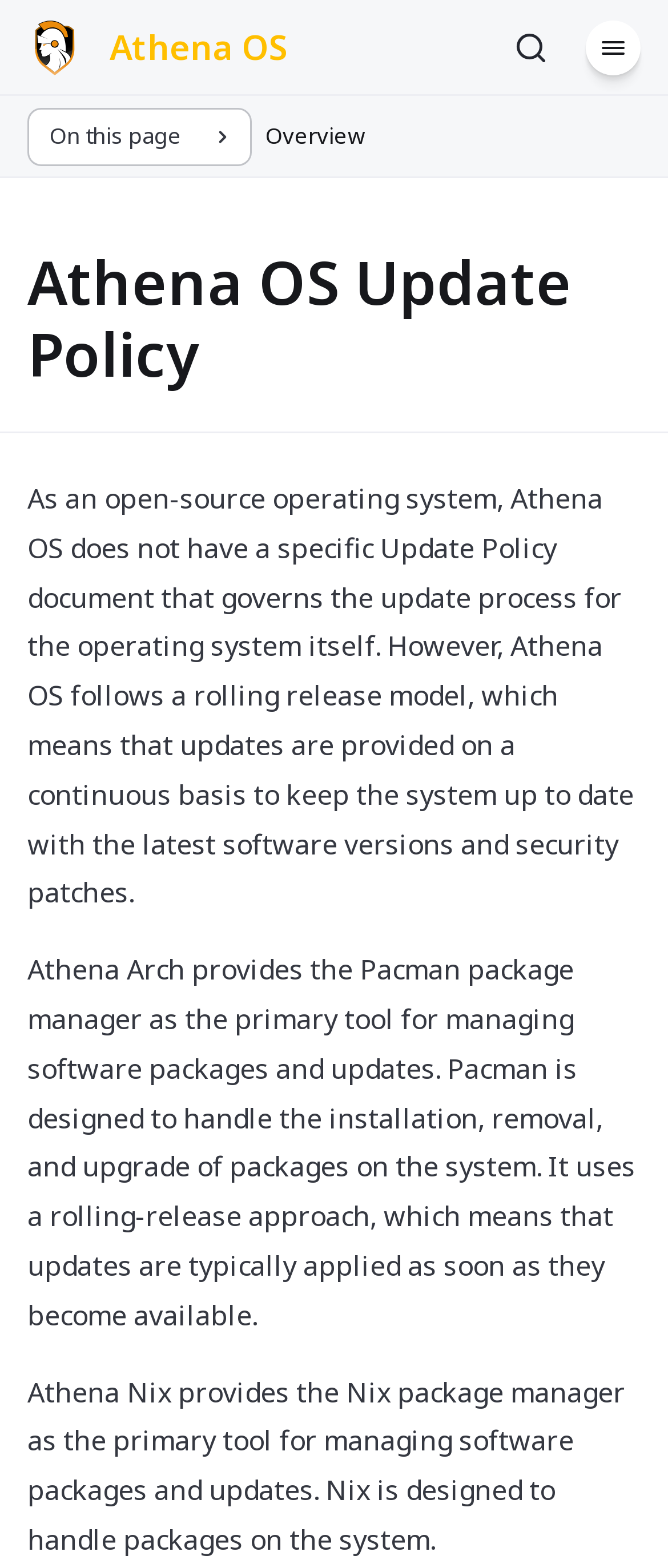Please analyze the image and give a detailed answer to the question:
What is Athena OS's update model?

Based on the webpage content, it is mentioned that Athena OS follows a rolling release model, which means that updates are provided on a continuous basis to keep the system up to date with the latest software versions and security patches.